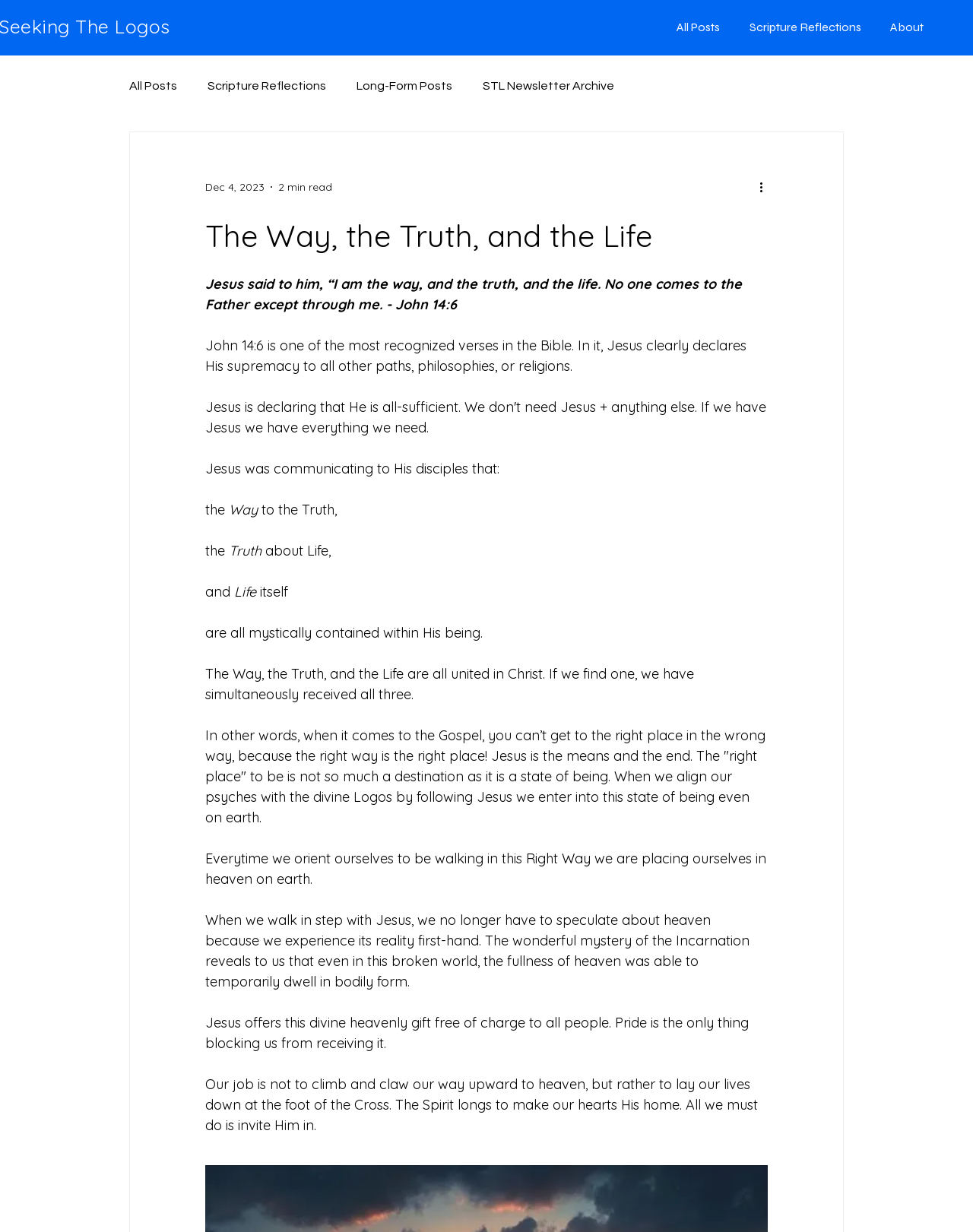Please locate the bounding box coordinates for the element that should be clicked to achieve the following instruction: "Read the latest OPINION articles". Ensure the coordinates are given as four float numbers between 0 and 1, i.e., [left, top, right, bottom].

None